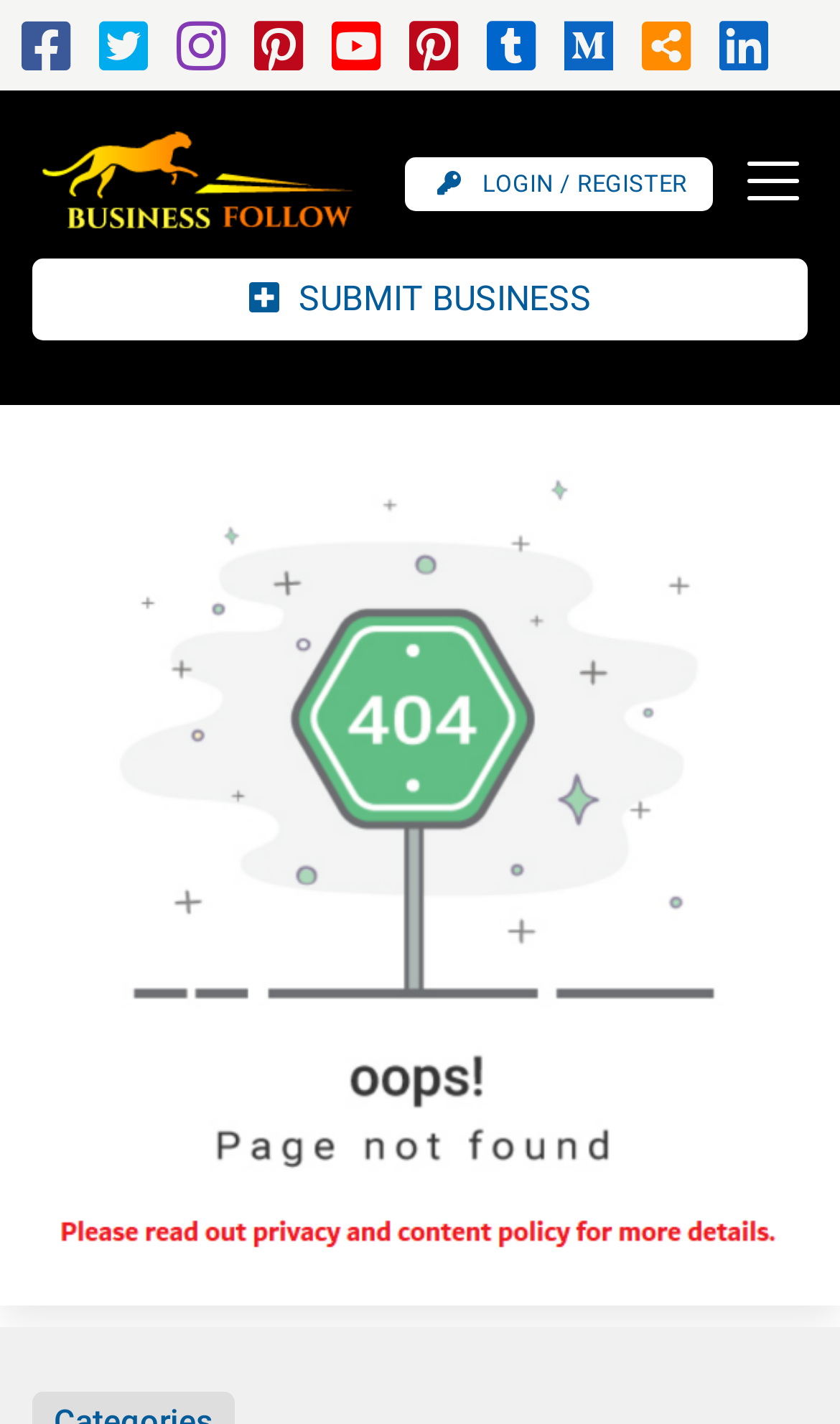What is the error message on the page?
Based on the screenshot, provide your answer in one word or phrase.

Page not found